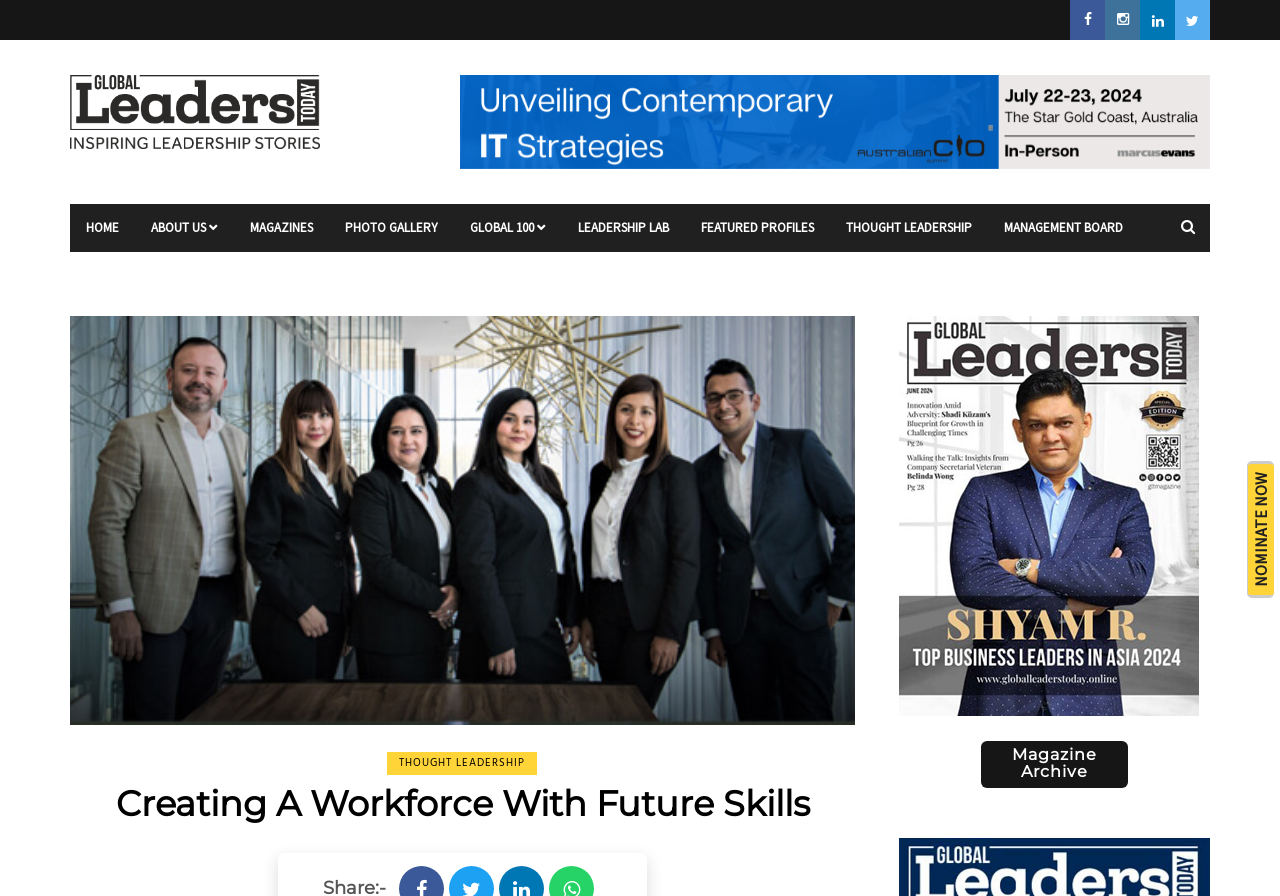Extract the main heading from the webpage content.

Creating A Workforce With Future Skills